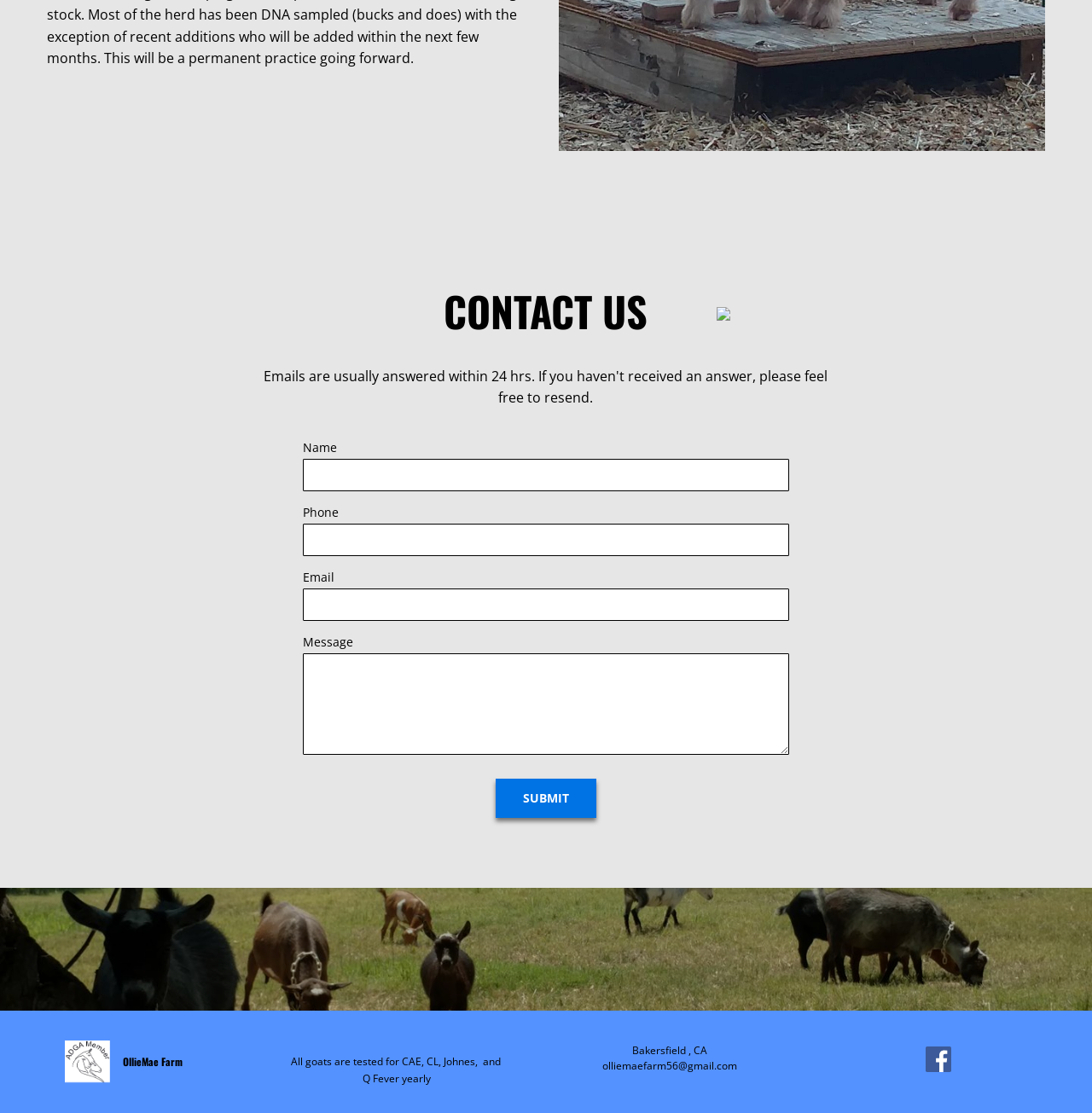What is the name of the farm mentioned on this webpage?
Please provide a single word or phrase as the answer based on the screenshot.

OllieMae Farm